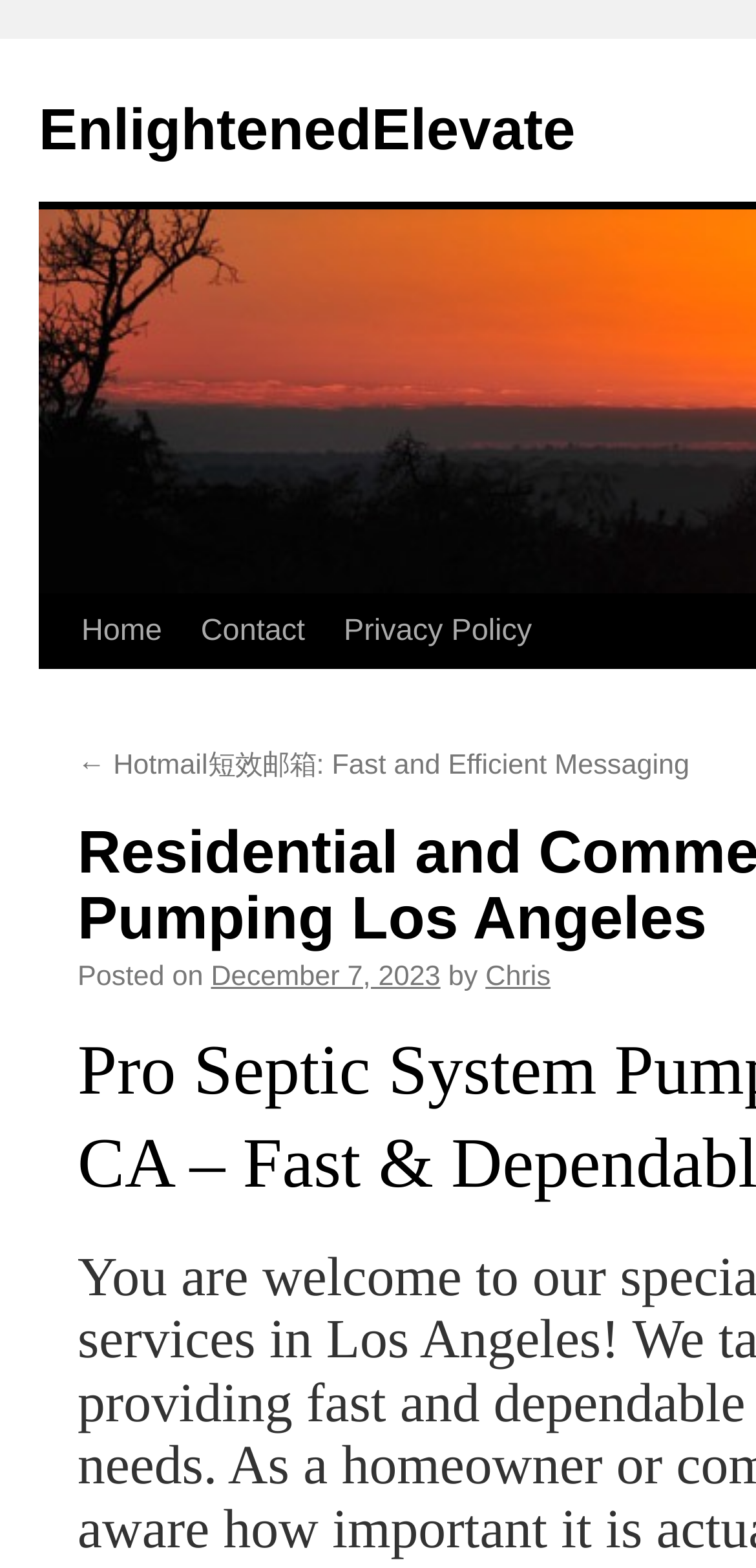Given the element description "EnlightenedElevate" in the screenshot, predict the bounding box coordinates of that UI element.

[0.051, 0.063, 0.761, 0.104]